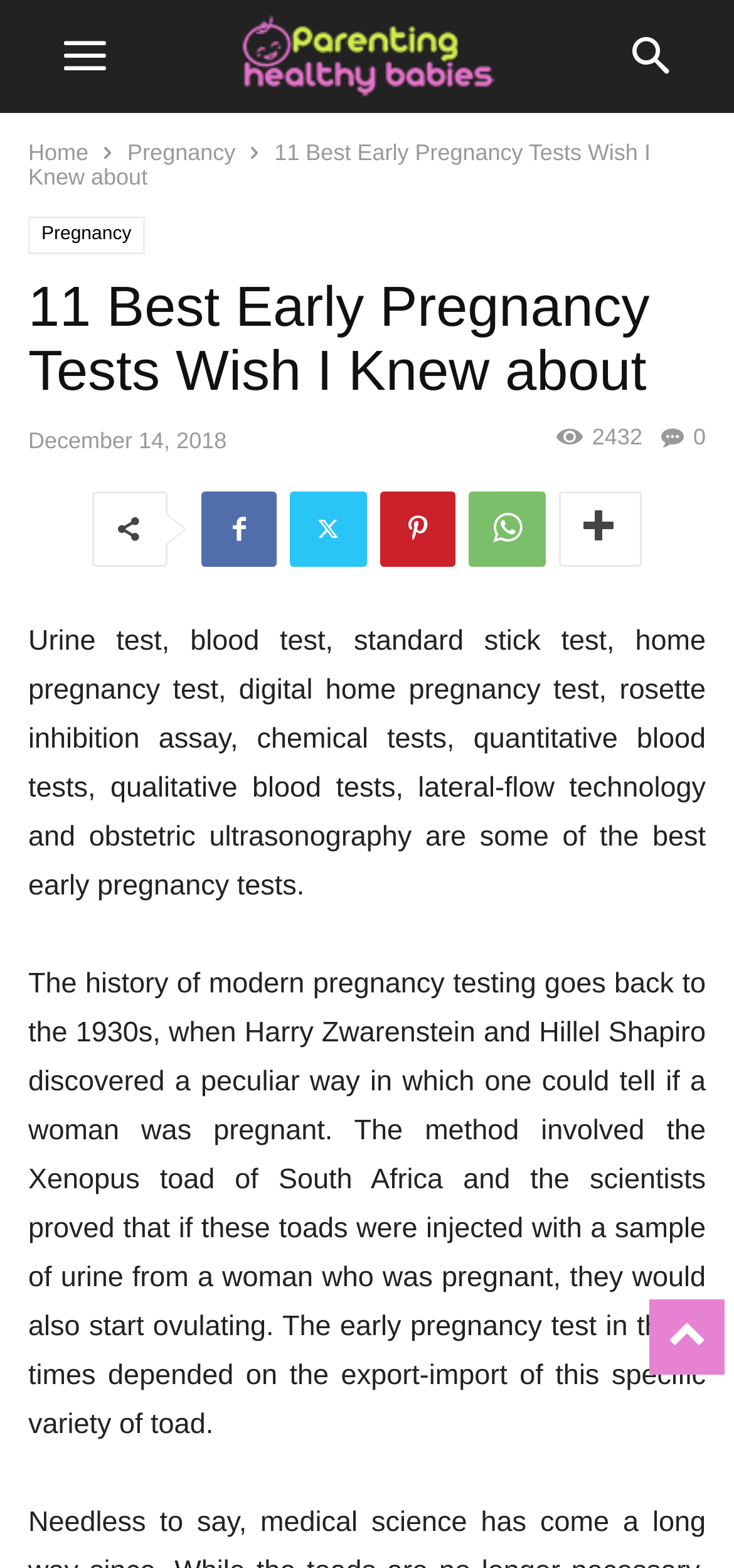Please find the bounding box coordinates of the element's region to be clicked to carry out this instruction: "go to home page".

[0.038, 0.089, 0.121, 0.106]